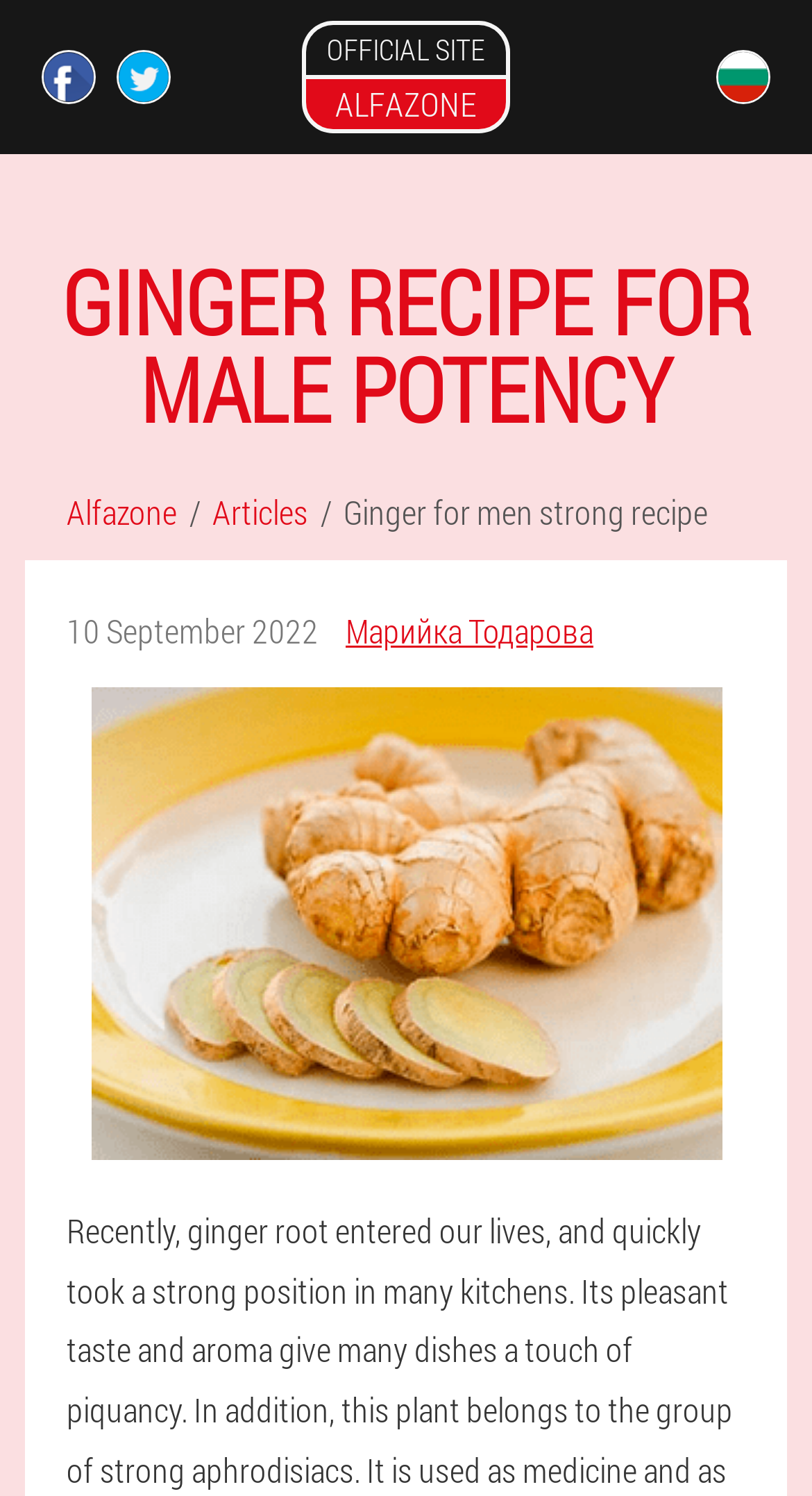How many navigation links are there?
Please answer the question with a detailed and comprehensive explanation.

I counted the number of navigation links by looking at the links below the Facebook and Twitter icons. There are three links: 'Alfazone /', 'Articles /', and 'Ginger for men strong recipe'.